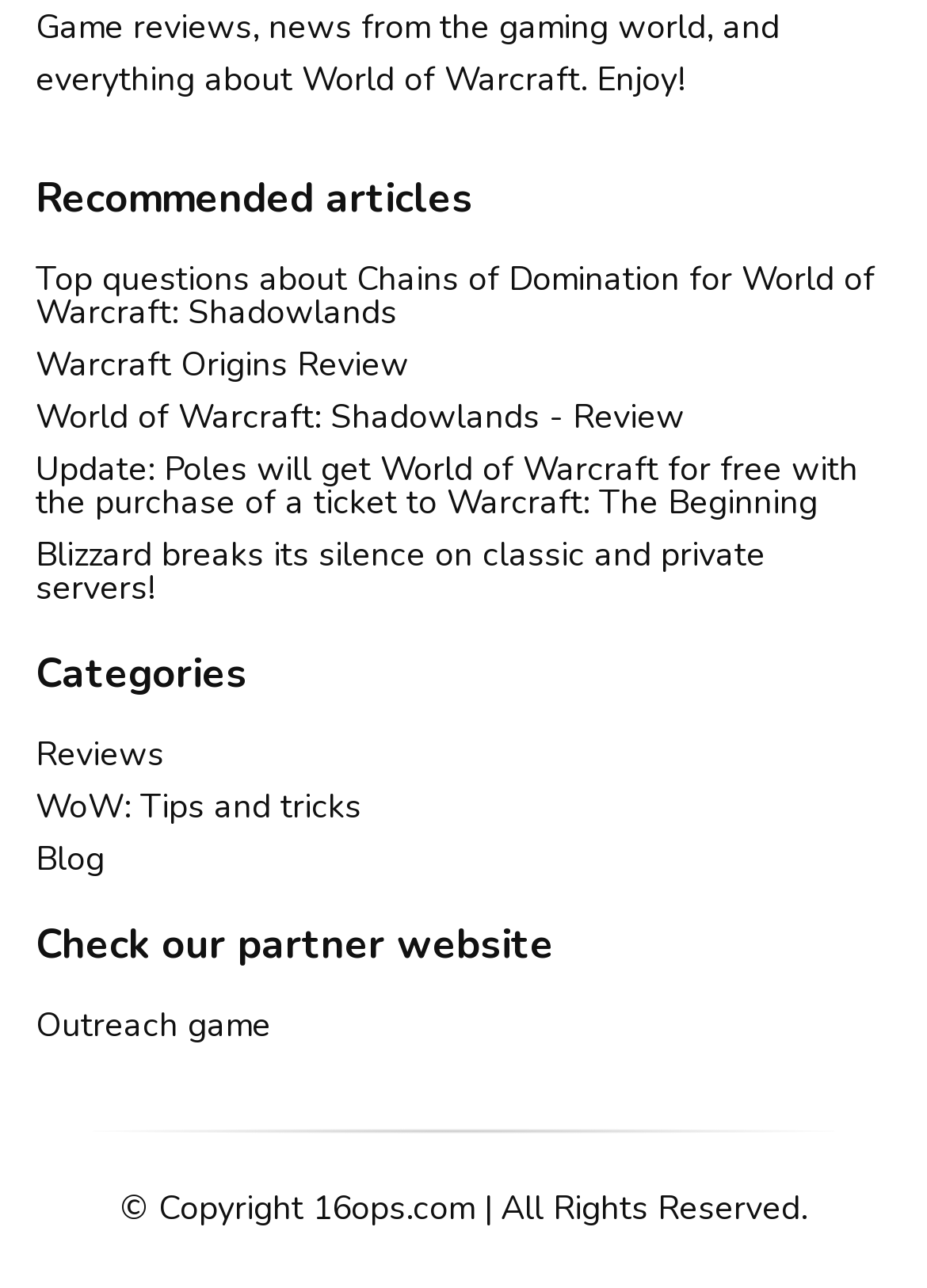Find the bounding box coordinates for the element described here: "Warcraft Origins Review".

[0.038, 0.265, 0.962, 0.305]